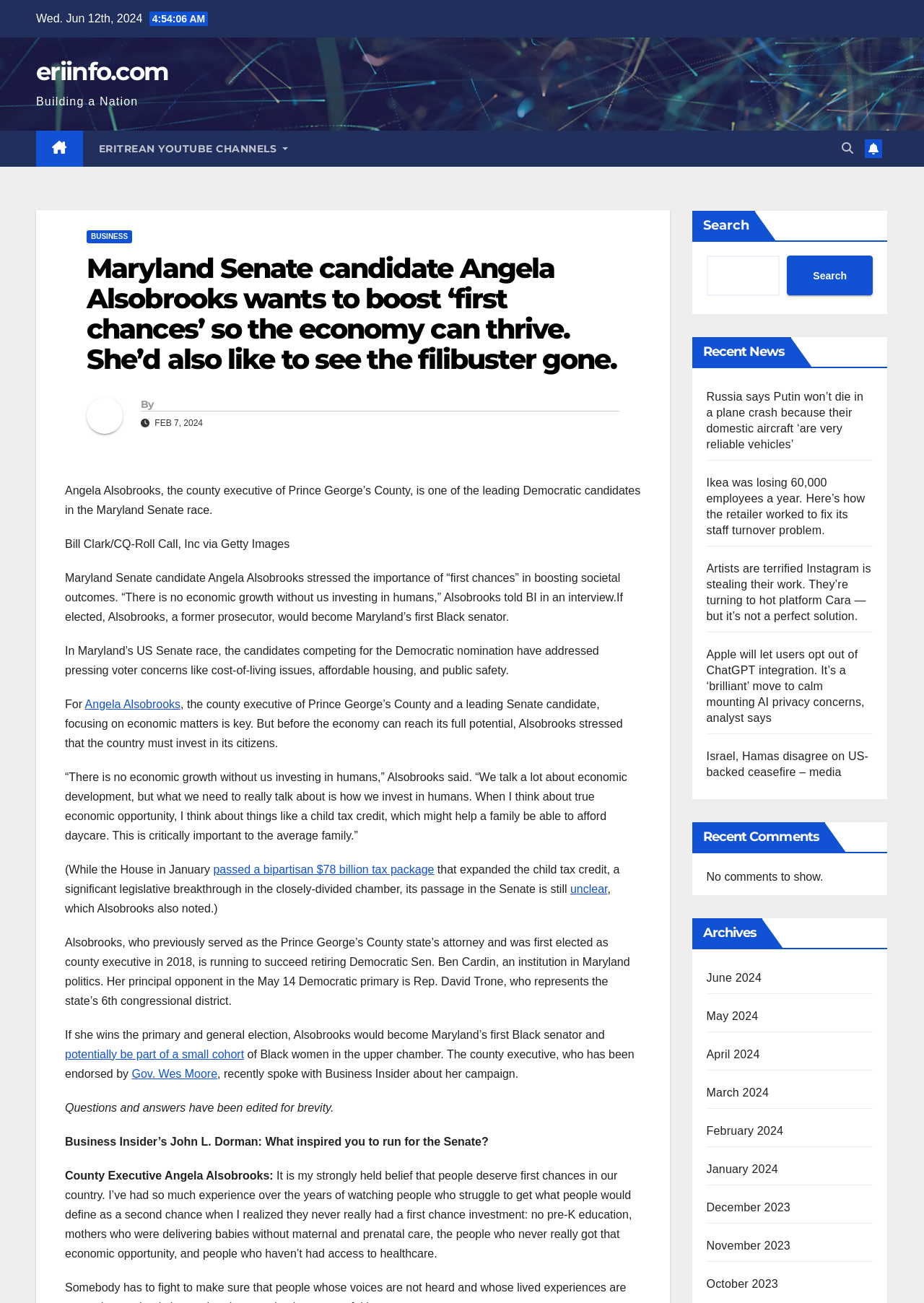What is the main topic of the article?
Using the image as a reference, answer the question with a short word or phrase.

Angela Alsobrooks' Senate campaign